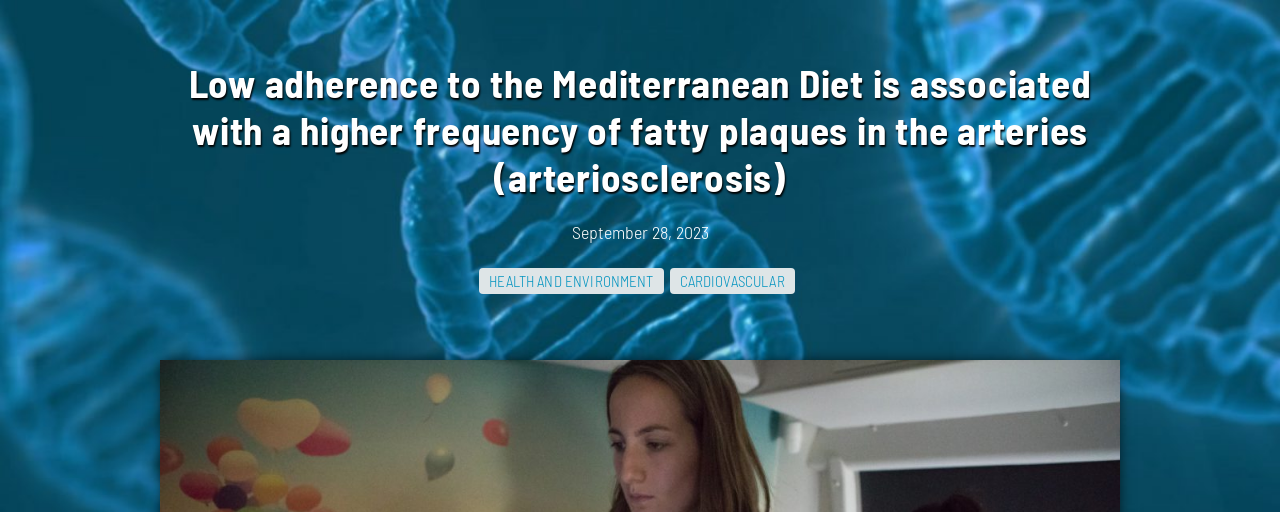Provide a comprehensive description of the image.

The image displays an engaging header for a health-related article, titled "Low adherence to the Mediterranean Diet is associated with a higher frequency of fatty plaques in the arteries (arteriosclerosis)," published on September 28, 2023. The background features an artistic representation of molecular structures, evoking a scientific atmosphere. The words are prominently displayed in bold text, capturing attention. Below the title, there are two informative links: "HEALTH AND ENVIRONMENT" and "CARDIOVASCULAR," guiding readers to related topics. This visual composition effectively conveys the significance of diet in cardiovascular health, drawing readers into the discussion with a striking blend of text and imagery.